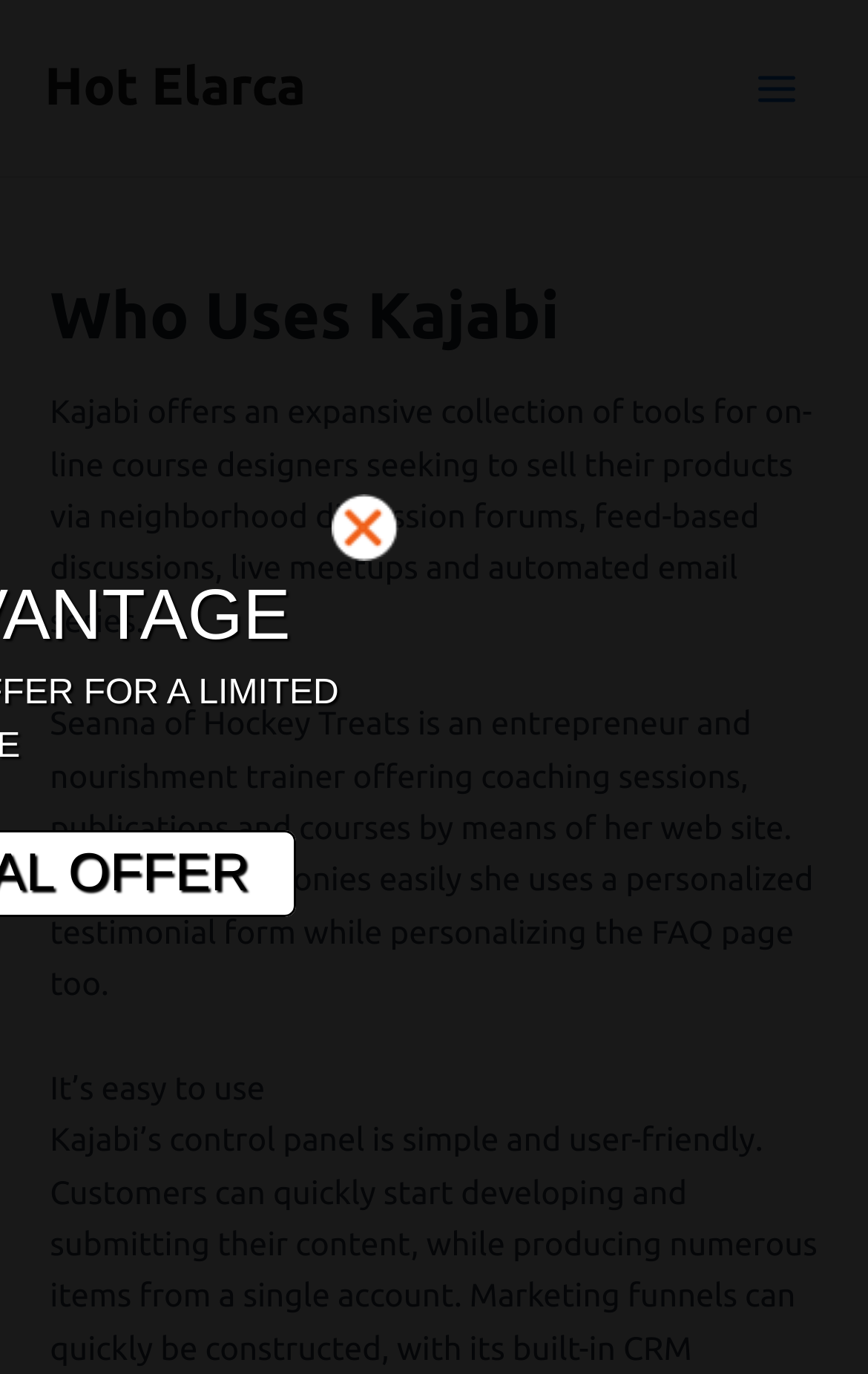What type of content is available on Seanna's website?
Based on the image, please offer an in-depth response to the question.

Based on the webpage, Seanna's website offers coaching sessions, publications, and courses, which are likely related to nutrition and hockey.